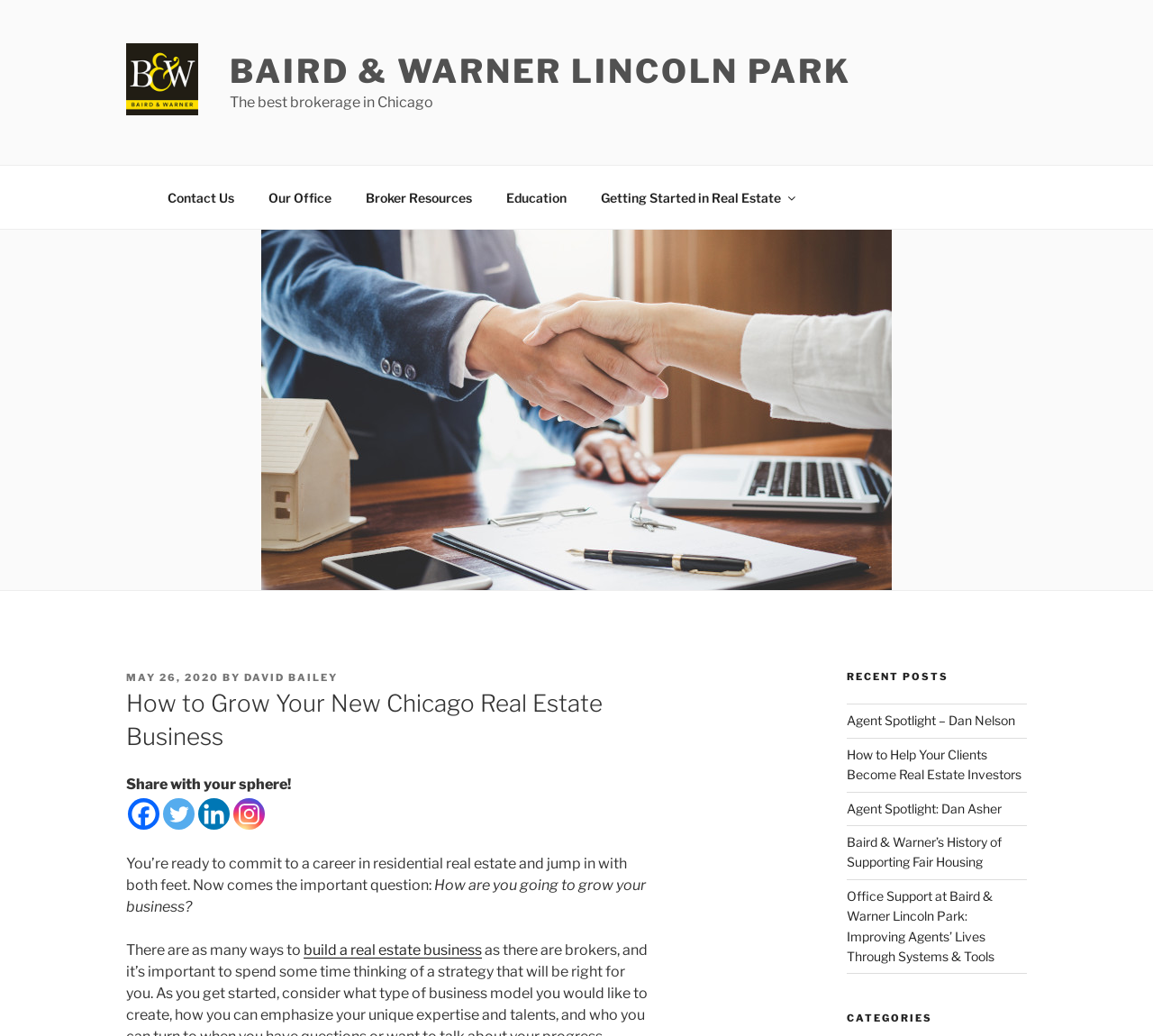Identify the bounding box coordinates of the element that should be clicked to fulfill this task: "Read the article posted on May 26, 2020". The coordinates should be provided as four float numbers between 0 and 1, i.e., [left, top, right, bottom].

[0.109, 0.648, 0.19, 0.66]